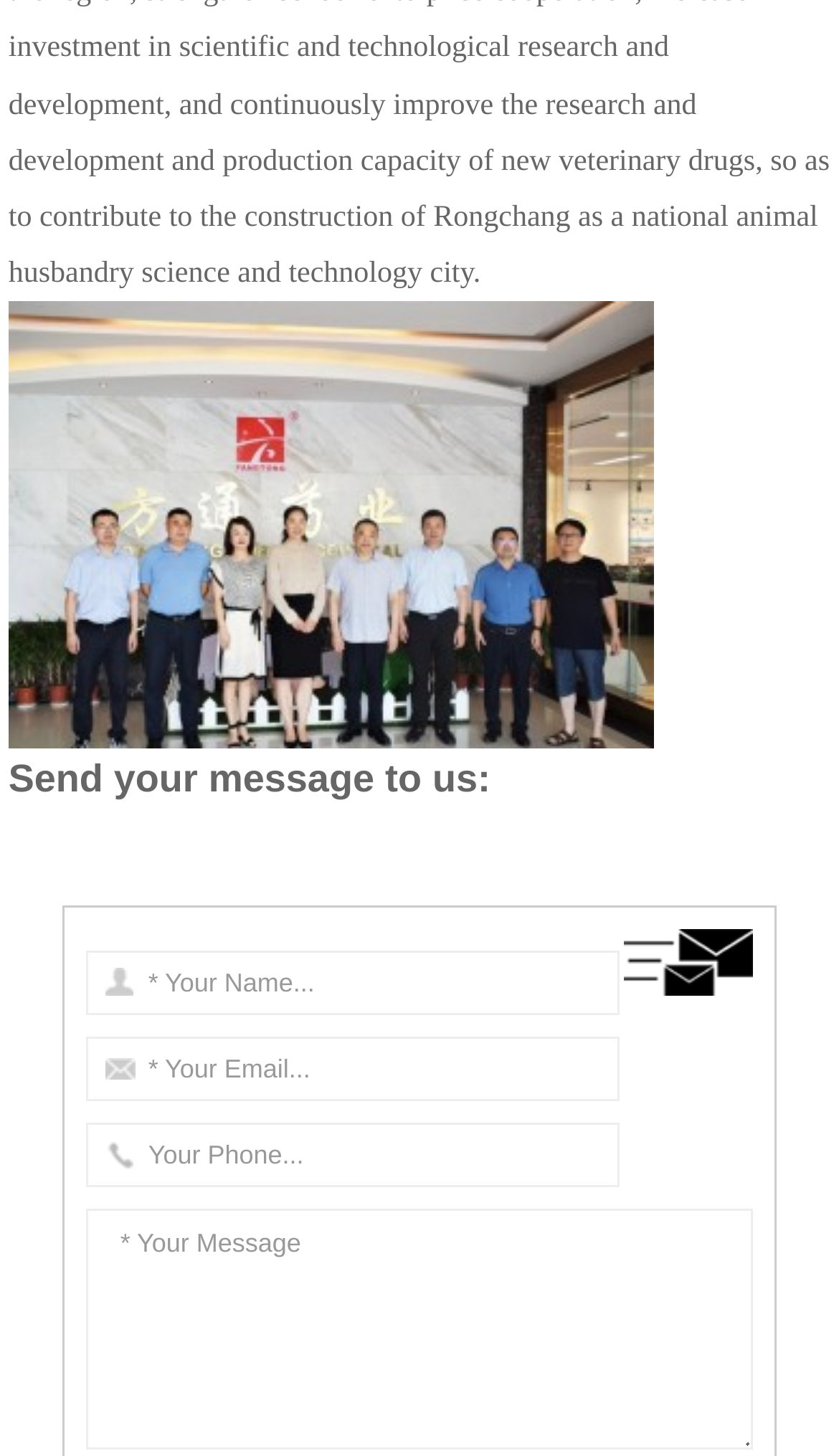Specify the bounding box coordinates (top-left x, top-left y, bottom-right x, bottom-right y) of the UI element in the screenshot that matches this description: alt="Holocaust Center of Pittsburgh"

None